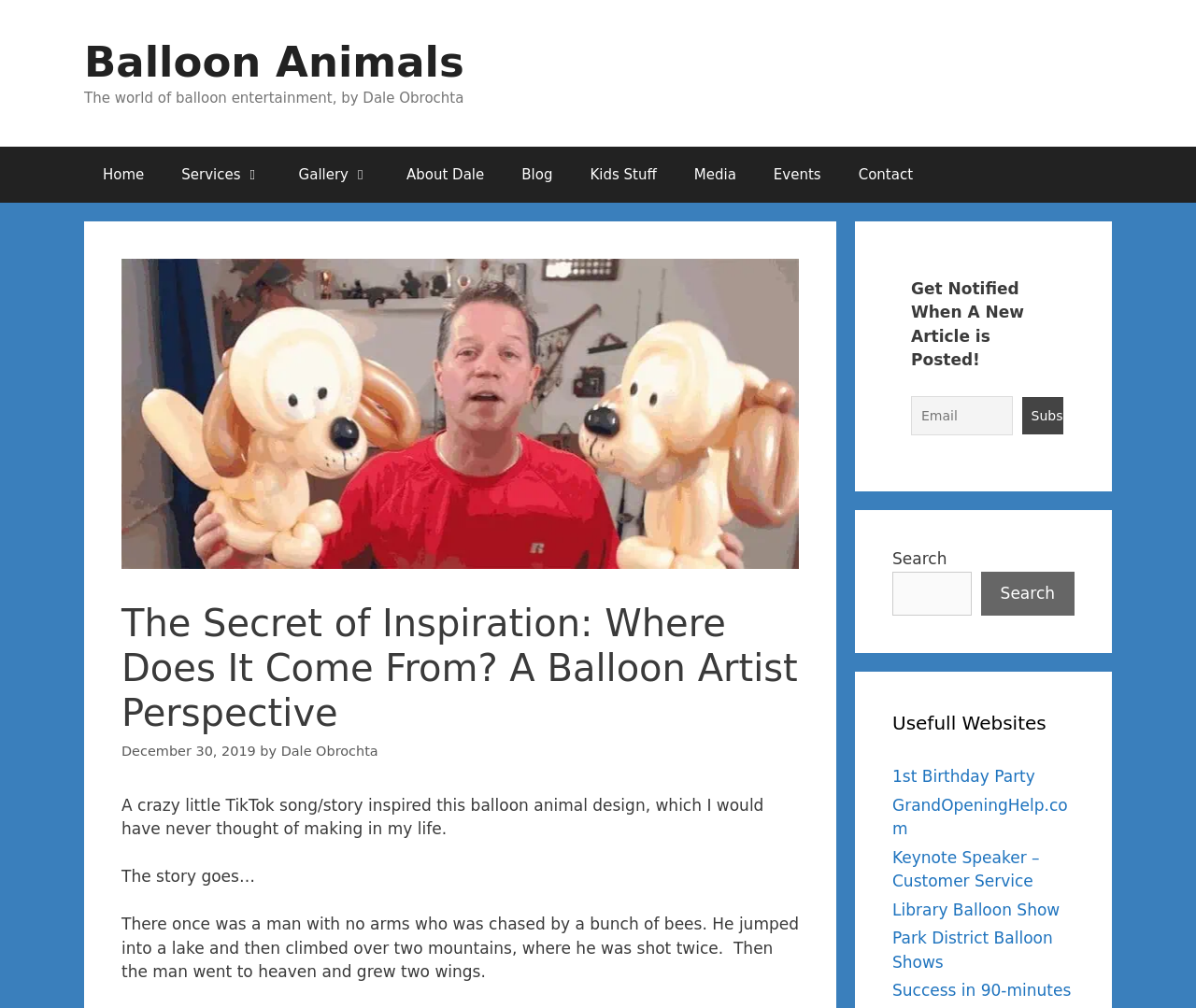Provide a one-word or short-phrase response to the question:
What is the topic of the blog post?

Inspiration